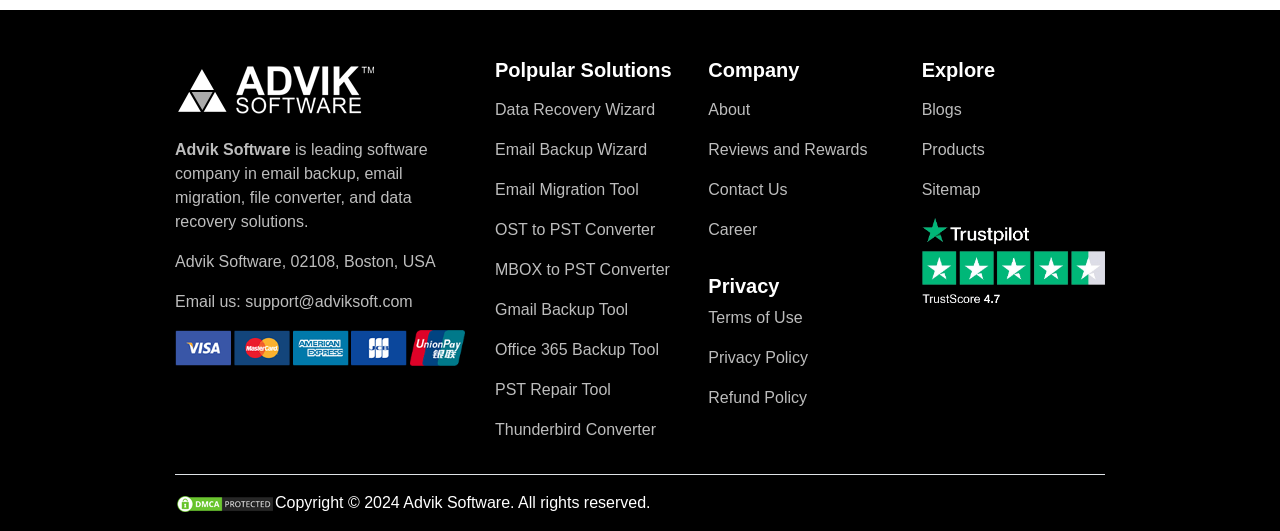Can you find the bounding box coordinates of the area I should click to execute the following instruction: "Click on Email Migration Tool"?

[0.387, 0.336, 0.53, 0.381]